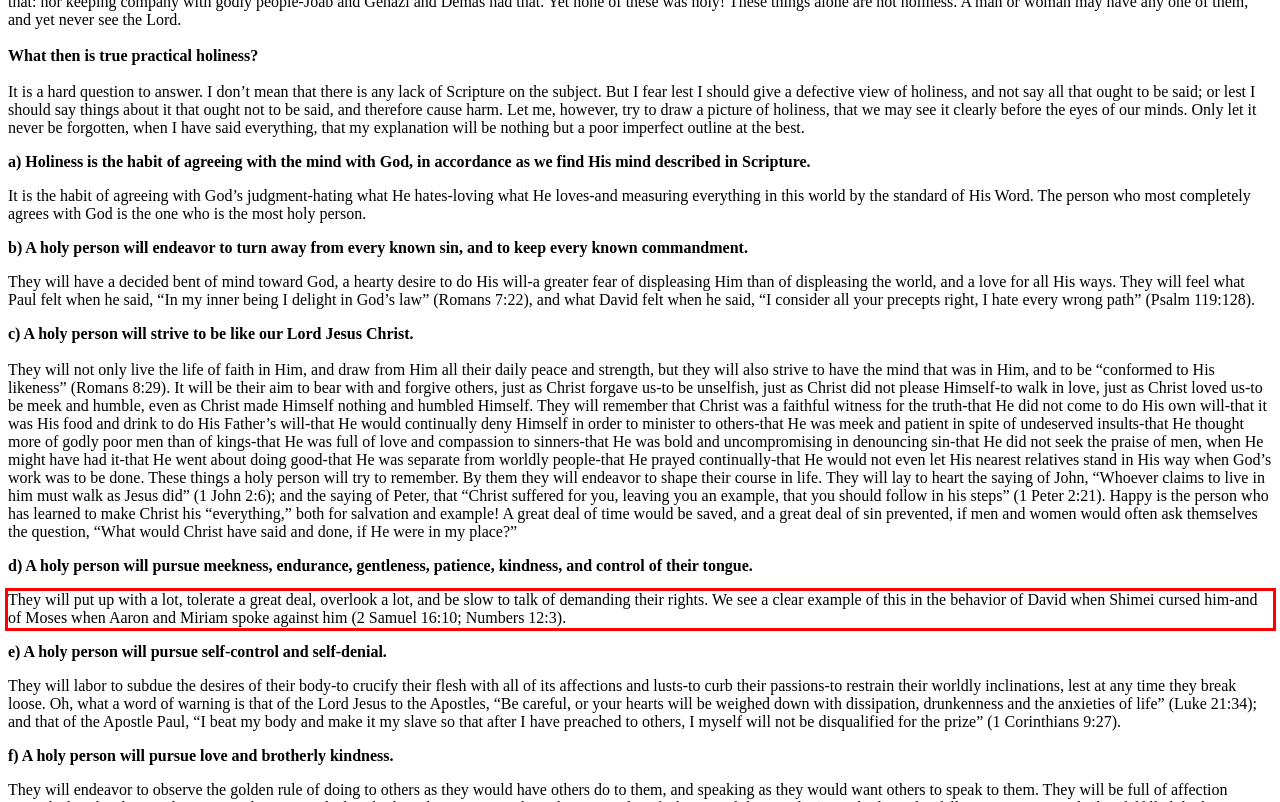You are provided with a screenshot of a webpage featuring a red rectangle bounding box. Extract the text content within this red bounding box using OCR.

They will put up with a lot, tolerate a great deal, overlook a lot, and be slow to talk of demanding their rights. We see a clear example of this in the behavior of David when Shimei cursed him-and of Moses when Aaron and Miriam spoke against him (2 Samuel 16:10; Numbers 12:3).